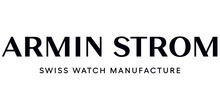Offer an in-depth description of the image shown.

The image features the logo of Armin Strom, a prestigious Swiss watch manufacturer known for its dedication to crafting high-quality timepieces. The logo showcases the brand name "ARMIN STROM" prominently in bold uppercase letters, conveying a sense of strength and elegance. Below the brand name, the phrase "SWISS WATCH MANUFACTURE" is inscribed, highlighting the company’s Swiss heritage and expertise in horology. This sophisticated logo encapsulates Armin Strom’s commitment to precision and craftsmanship in the luxury watch market.